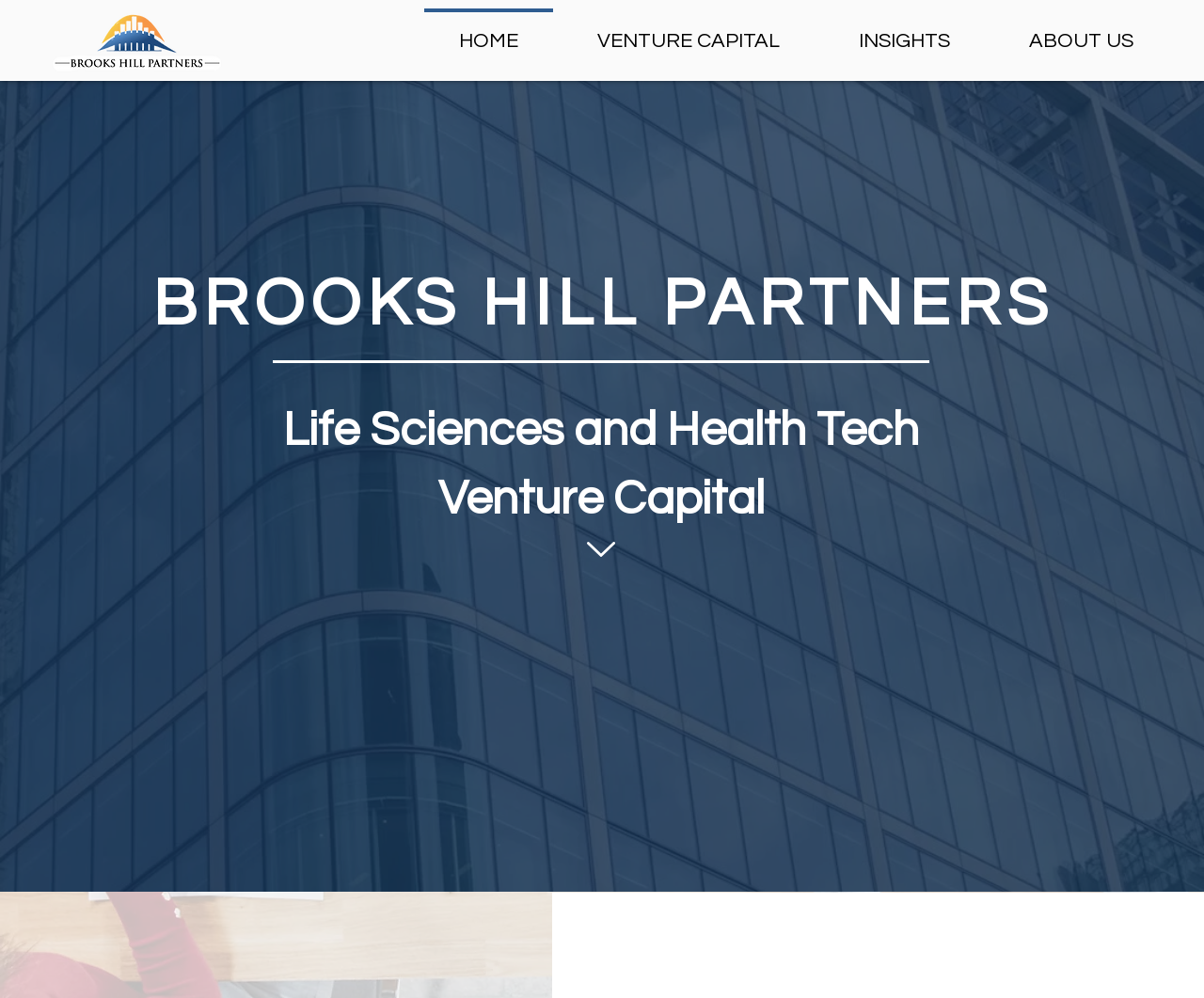What is the main heading of this webpage? Please extract and provide it.

BROOKS HILL PARTNERS